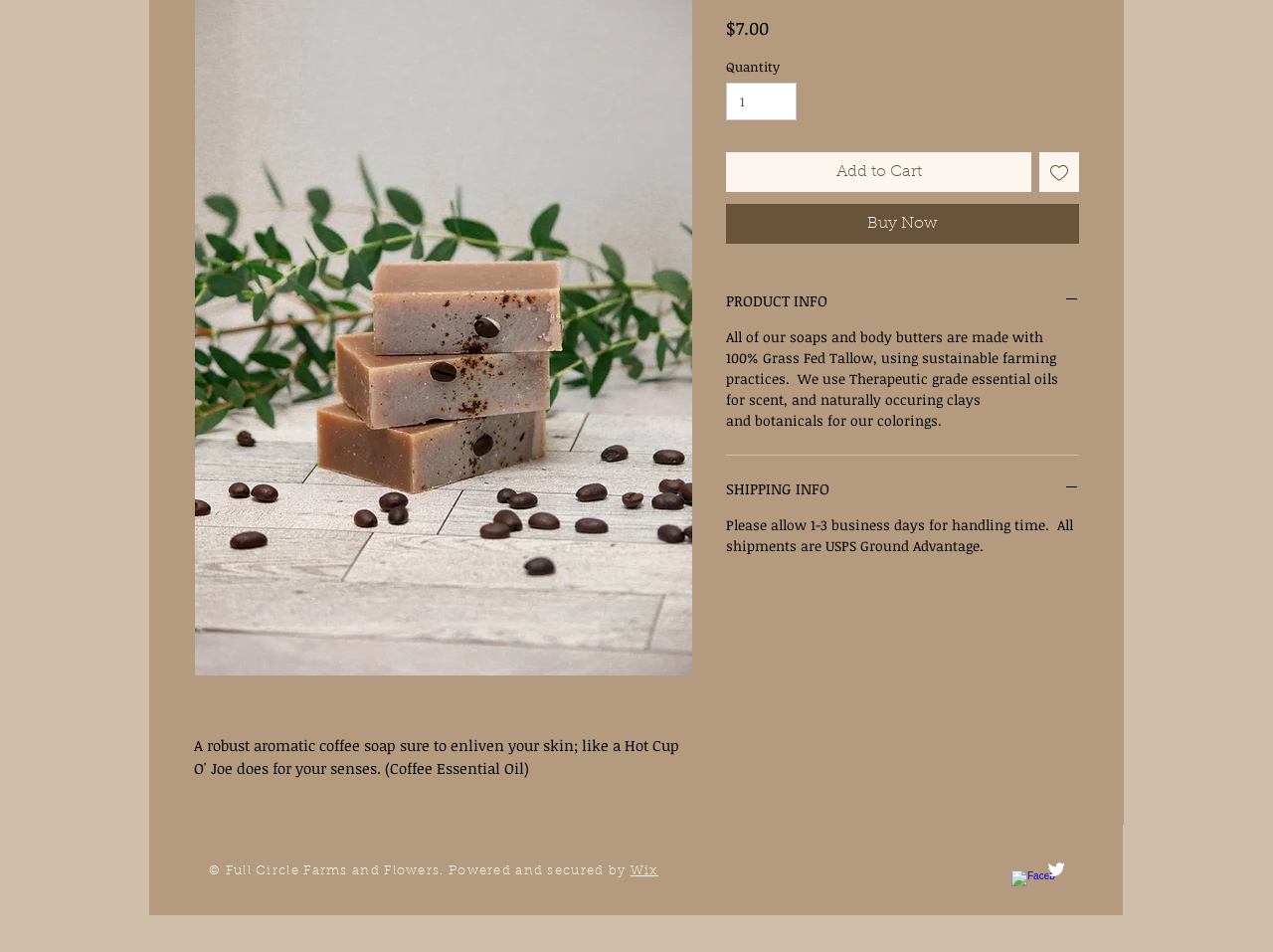Given the webpage screenshot, identify the bounding box of the UI element that matches this description: "SHIPPING INFO".

[0.57, 0.503, 0.848, 0.522]